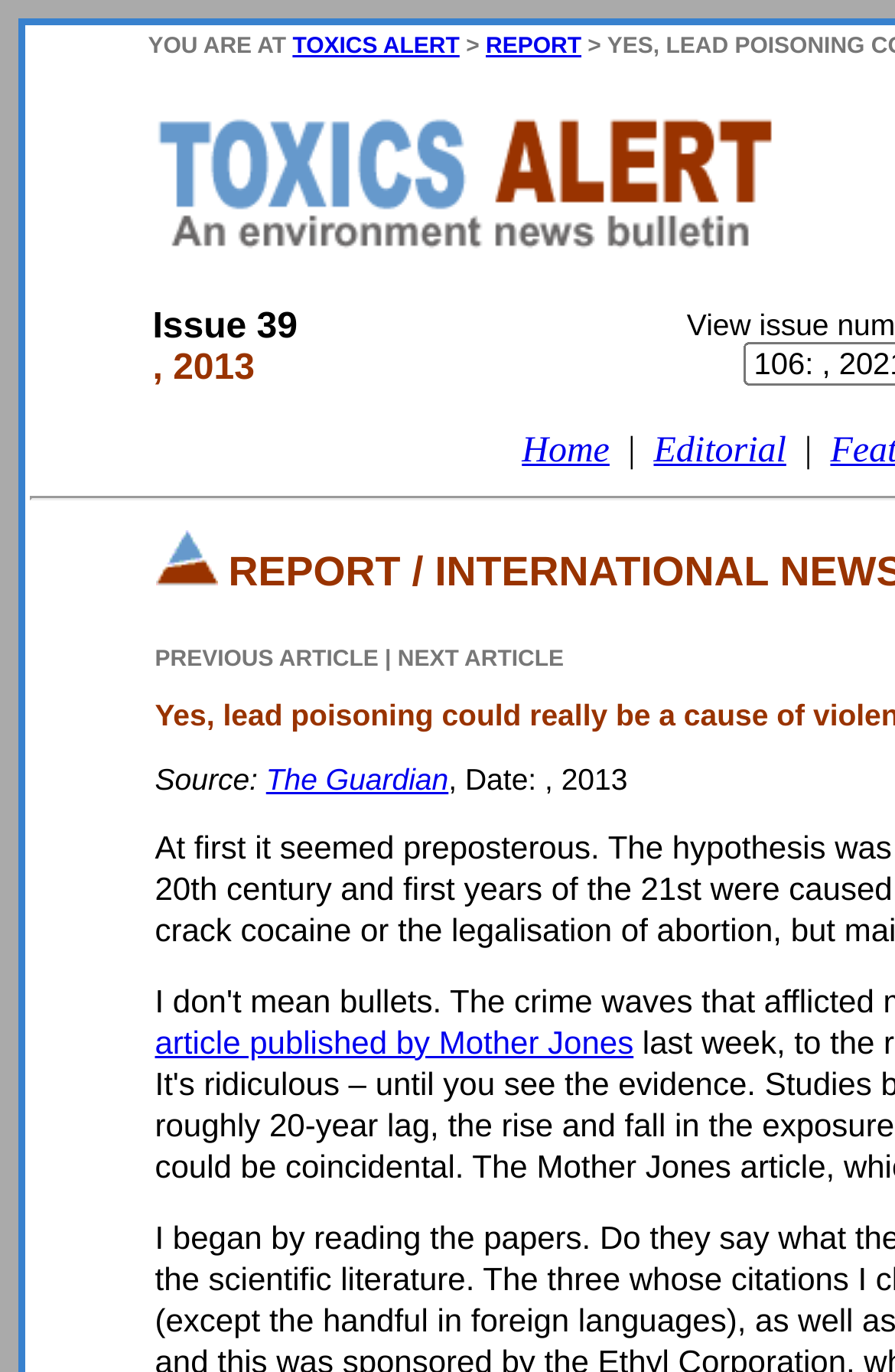Write an extensive caption that covers every aspect of the webpage.

The webpage appears to be an article or news bulletin focused on environmental issues, specifically lead poisoning and its potential link to violent crime. At the top, there are three prominent links: "TOXICS ALERT", "REPORT", and "Toxics Alert, an environment news bulletin from toxics link". The third link is accompanied by an image with the same description.

Below these links, there is a section with a table cell containing the text "Issue 39, 2013". This suggests that the article is part of a series or publication with a specific issue number and date.

On the right side of the page, there are several links, including "Home", "Editorial", and "PREVIOUS ARTICLE" and "NEXT ARTICLE" navigation links. The "Editorial" link is accompanied by a small image, likely an icon.

Further down, there is a link to an article published by "The Guardian", and another link to an article published by "Mother Jones". These links may be related to the main article or provide additional resources on the topic.

Overall, the webpage appears to be a news article or bulletin with a focus on environmental issues, featuring several links to related articles or resources.